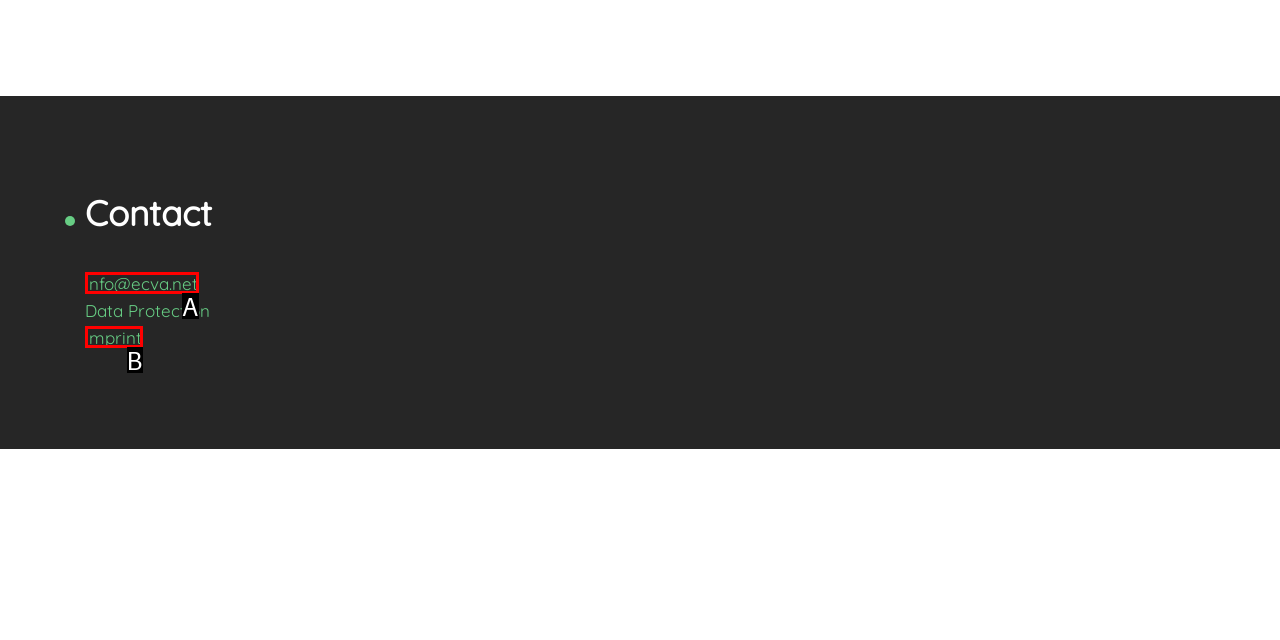Choose the option that best matches the description: Imprint
Indicate the letter of the matching option directly.

B